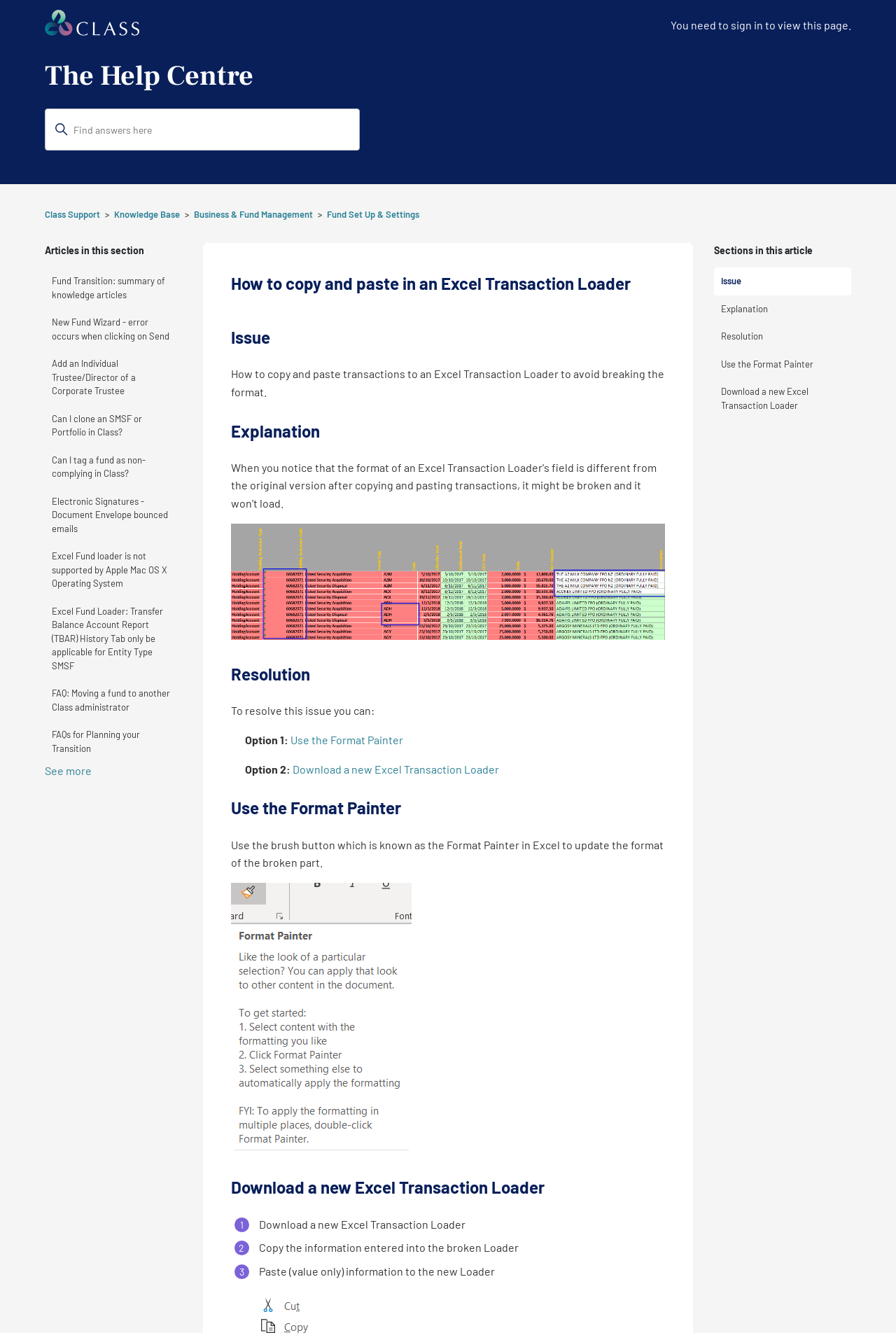Use a single word or phrase to answer the question: What is the purpose of this webpage?

To provide a solution to an Excel Transaction Loader issue